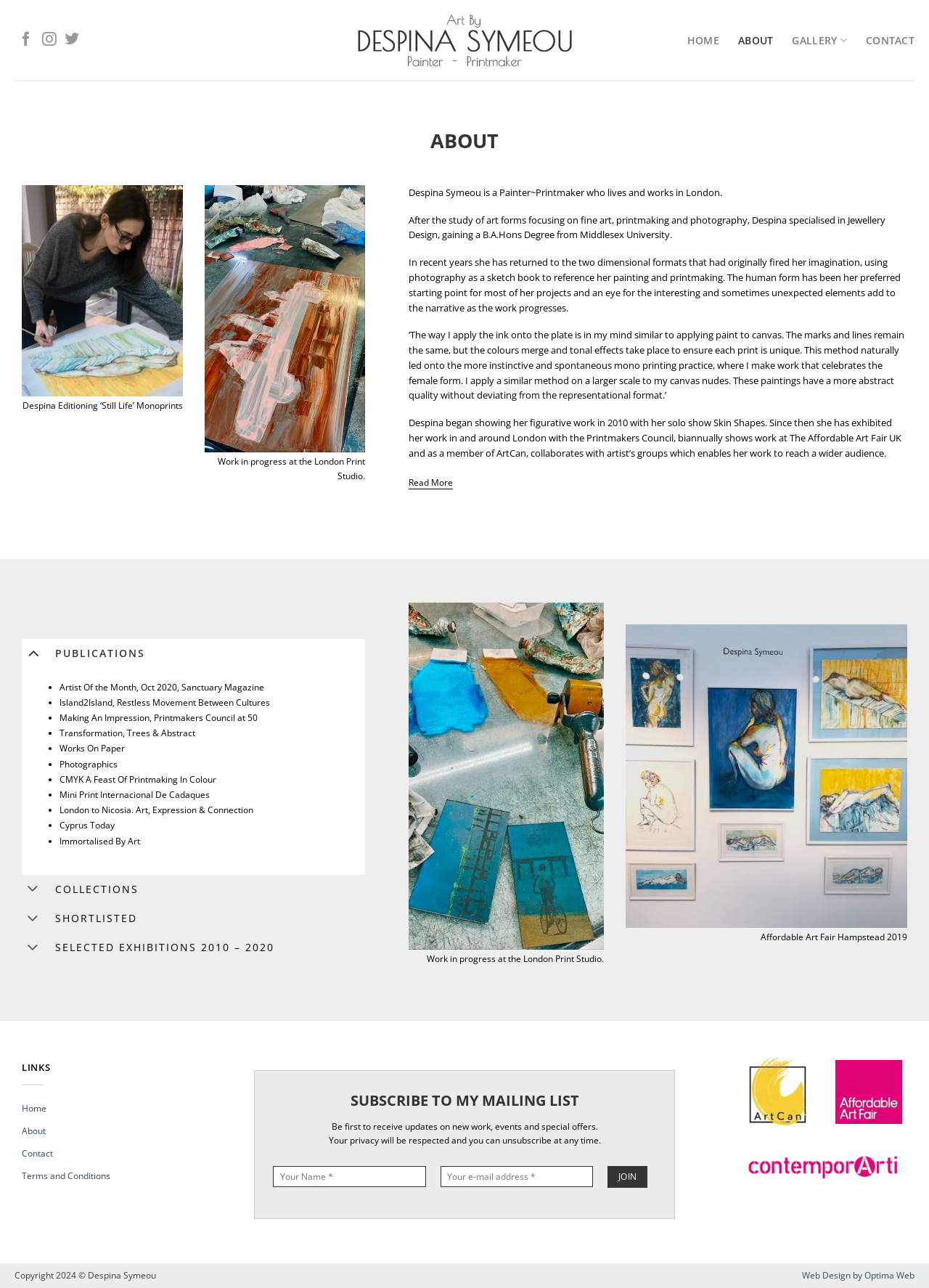Identify the coordinates of the bounding box for the element described below: "name="NAME" placeholder="Your Name *"". Return the coordinates as four float numbers between 0 and 1: [left, top, right, bottom].

[0.294, 0.905, 0.458, 0.922]